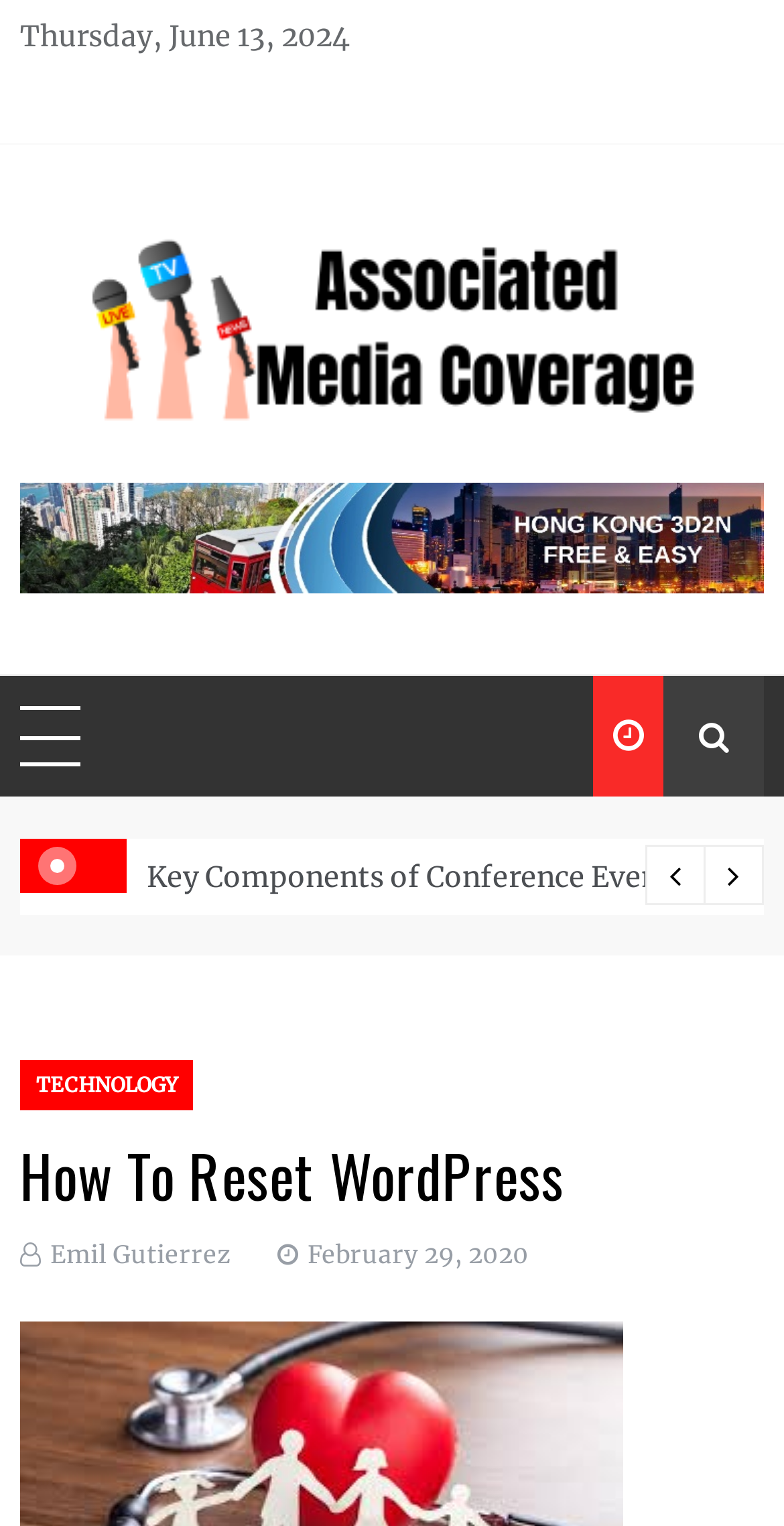Please answer the following question using a single word or phrase: 
What is the date mentioned at the top?

Thursday, June 13, 2024